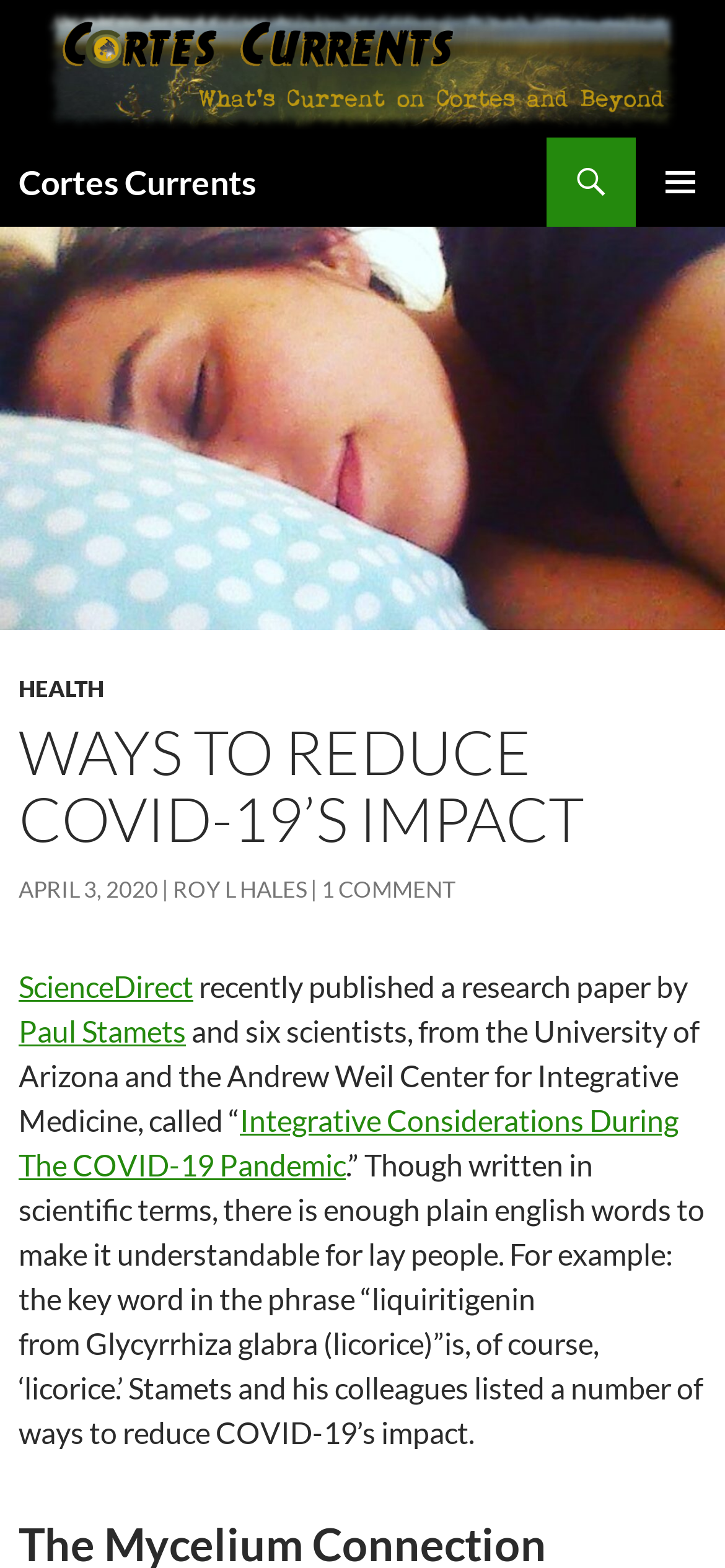Show the bounding box coordinates of the element that should be clicked to complete the task: "Open the primary menu".

[0.877, 0.088, 1.0, 0.145]